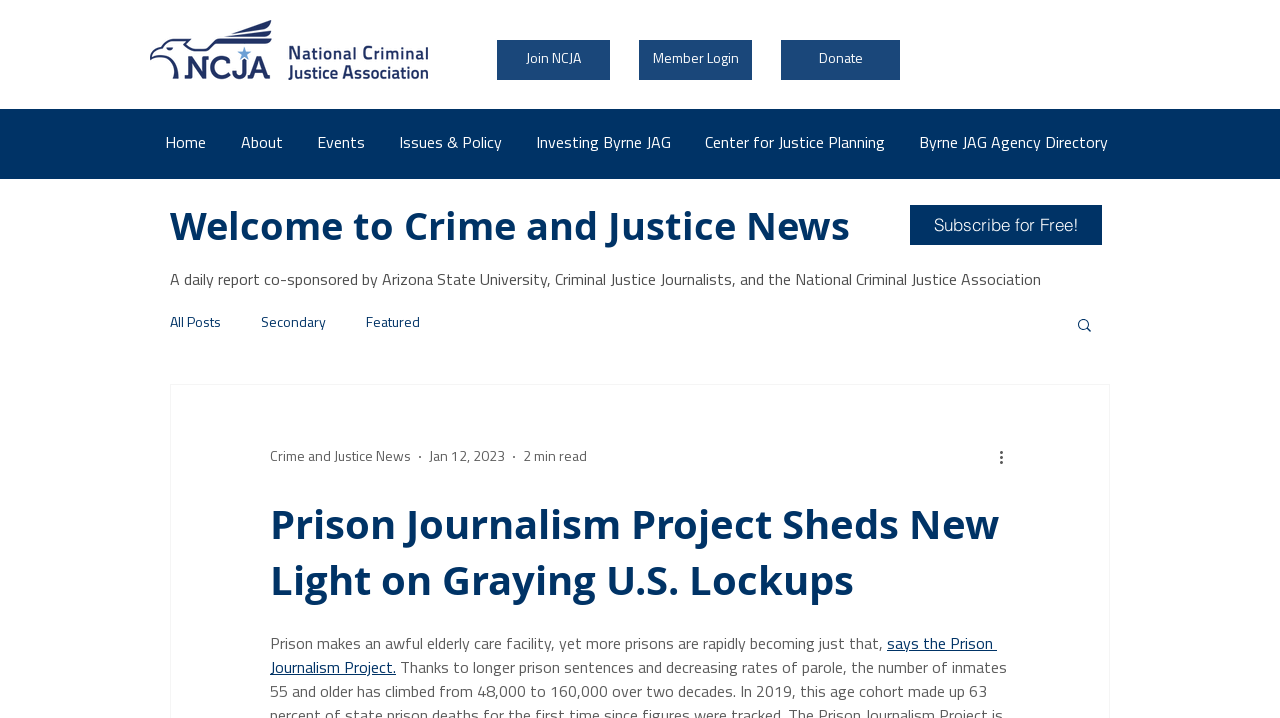Please indicate the bounding box coordinates of the element's region to be clicked to achieve the instruction: "Click the 'Home' link". Provide the coordinates as four float numbers between 0 and 1, i.e., [left, top, right, bottom].

[0.117, 0.166, 0.177, 0.235]